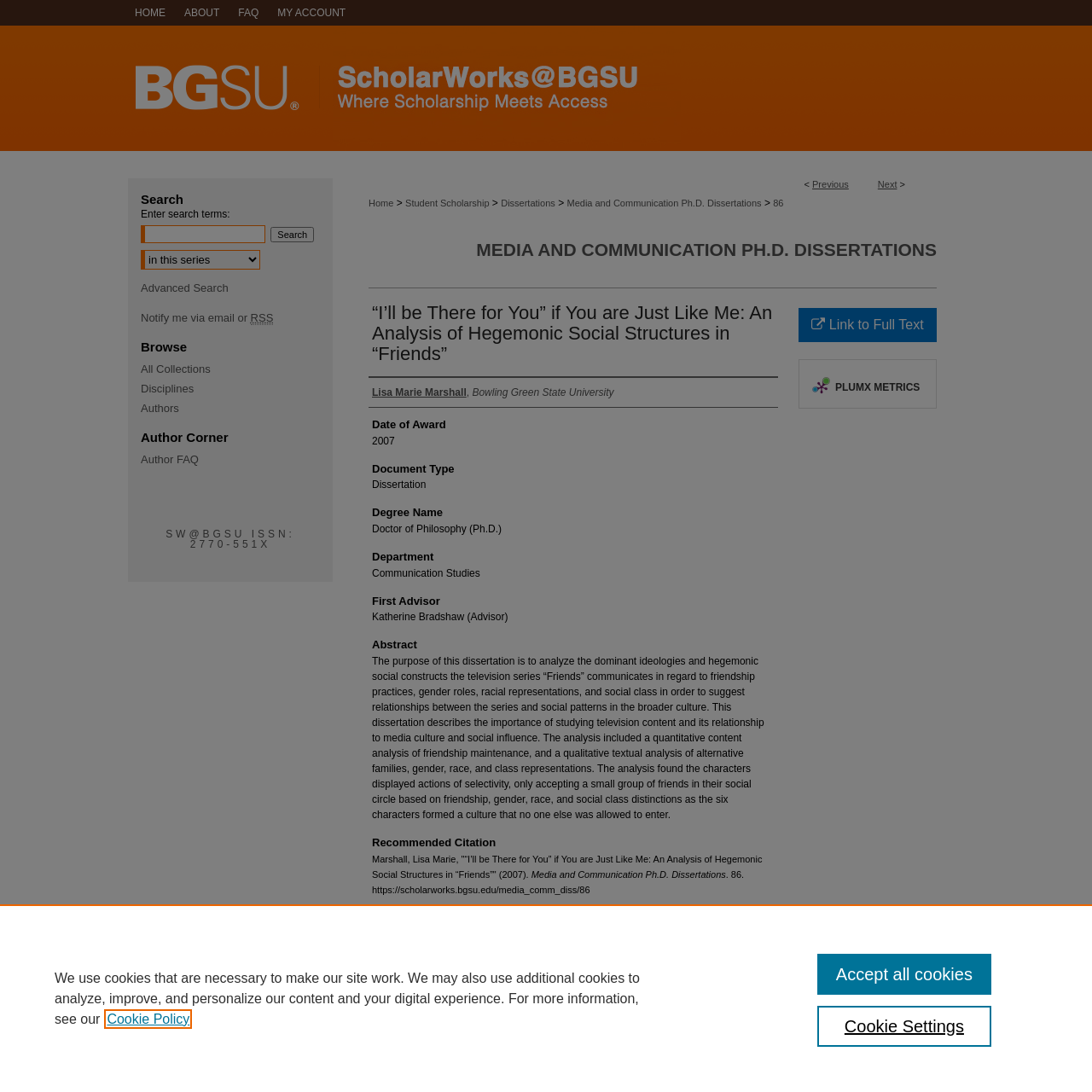Find the bounding box coordinates of the element to click in order to complete this instruction: "View the full text of the dissertation". The bounding box coordinates must be four float numbers between 0 and 1, denoted as [left, top, right, bottom].

[0.731, 0.282, 0.858, 0.313]